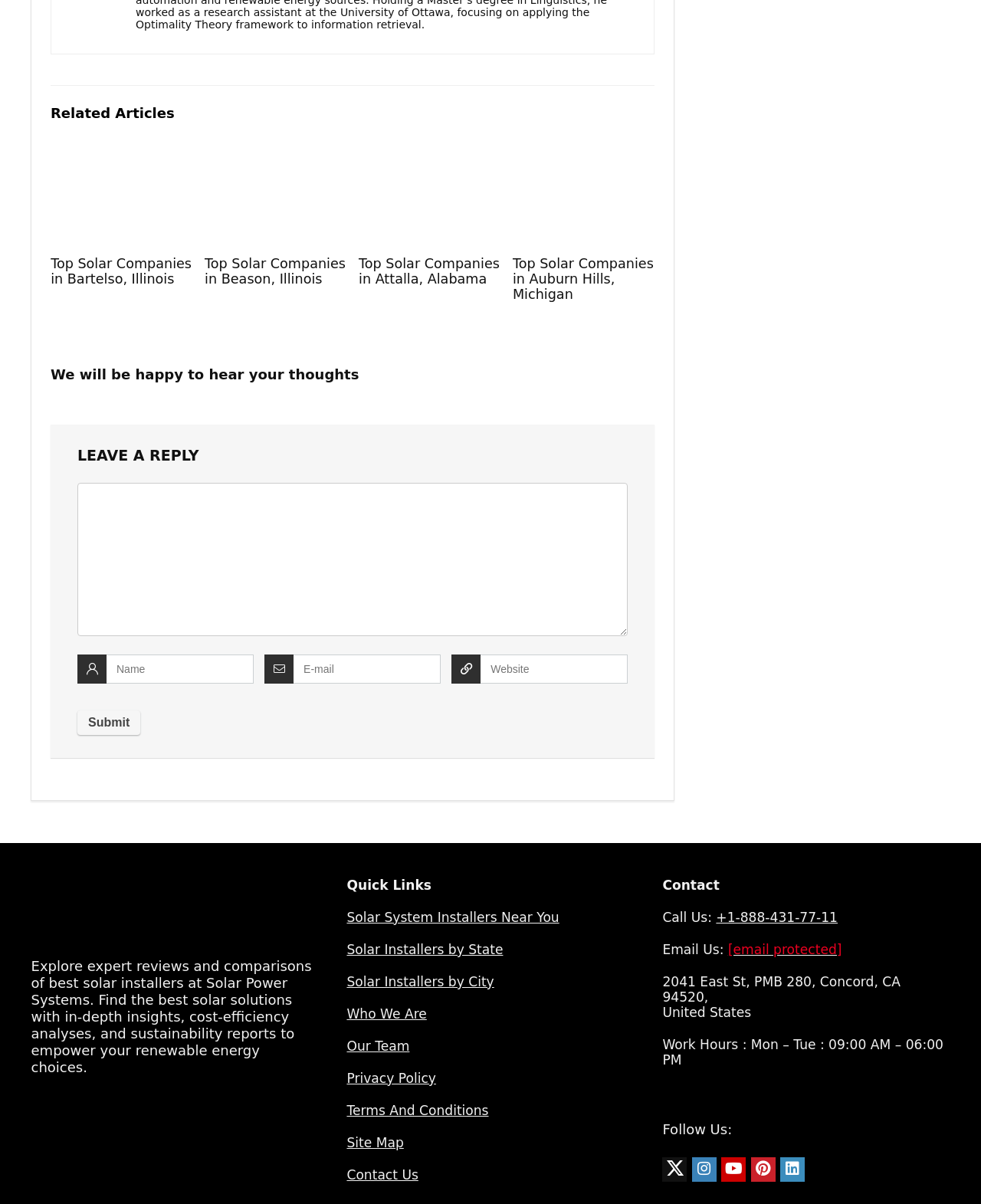What is the name of the website?
Give a one-word or short phrase answer based on the image.

Solar Power Systems